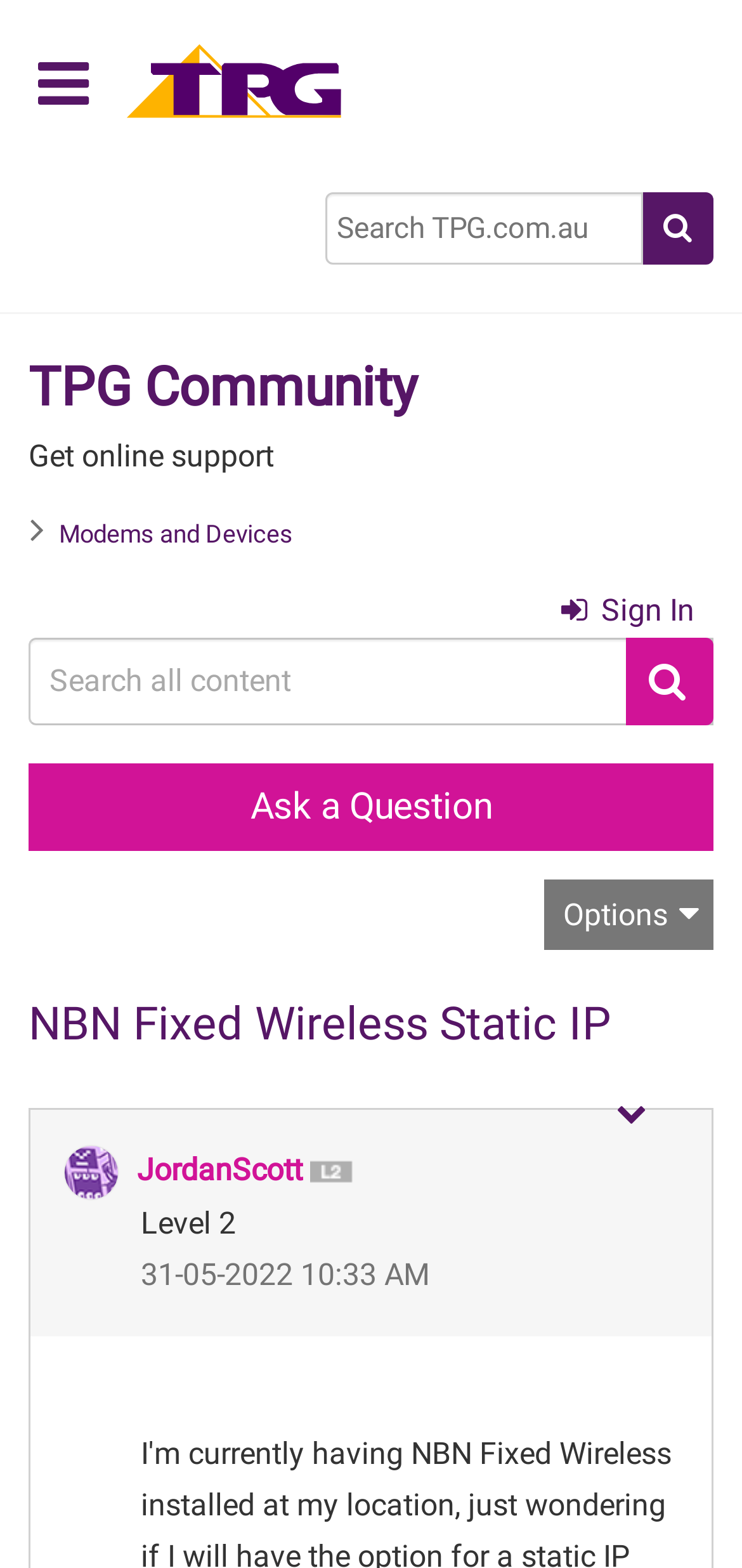Predict the bounding box coordinates of the UI element that matches this description: "TPG Community". The coordinates should be in the format [left, top, right, bottom] with each value between 0 and 1.

[0.038, 0.227, 0.562, 0.267]